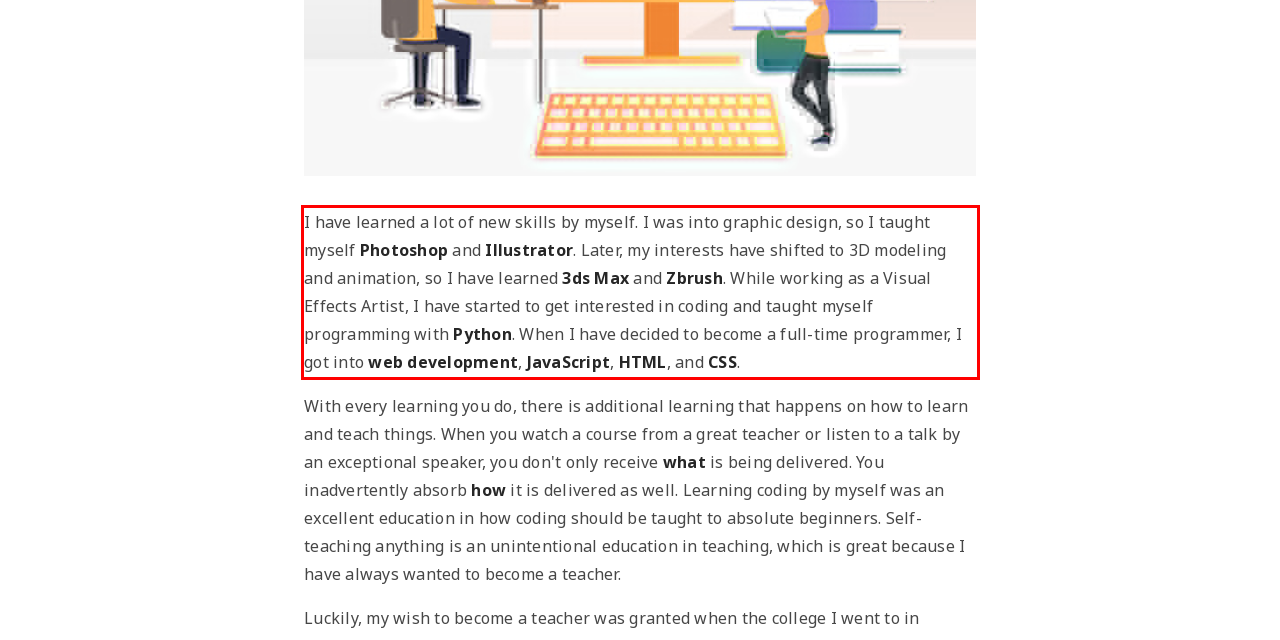Examine the screenshot of the webpage, locate the red bounding box, and generate the text contained within it.

I have learned a lot of new skills by myself. I was into graphic design, so I taught myself Photoshop and Illustrator. Later, my interests have shifted to 3D modeling and animation, so I have learned 3ds Max and Zbrush. While working as a Visual Effects Artist, I have started to get interested in coding and taught myself programming with Python. When I have decided to become a full-time programmer, I got into web development, JavaScript, HTML, and CSS.